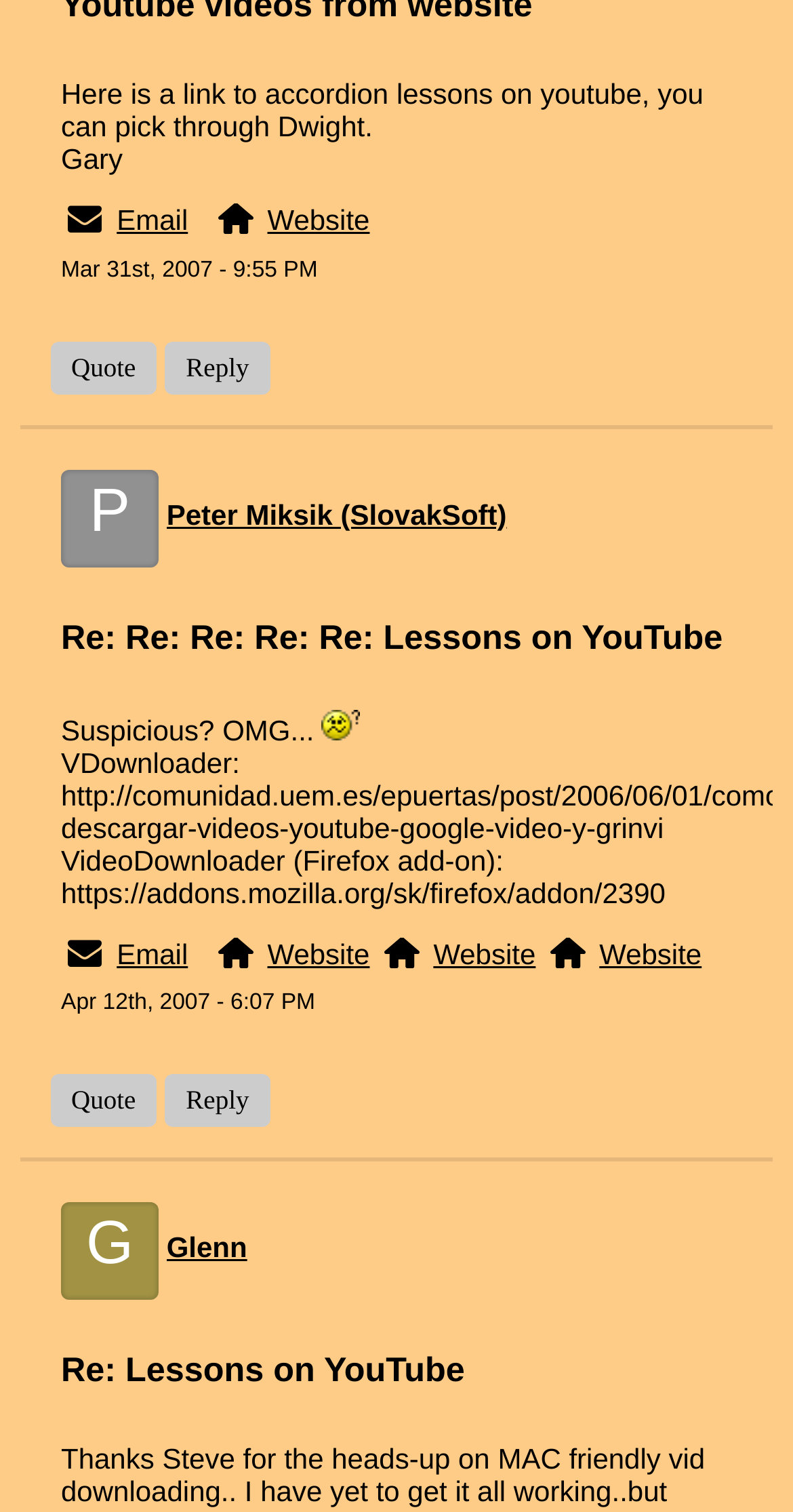Please identify the bounding box coordinates of the area that needs to be clicked to follow this instruction: "Check the 'Messages from this User' section".

[0.21, 0.329, 0.639, 0.351]